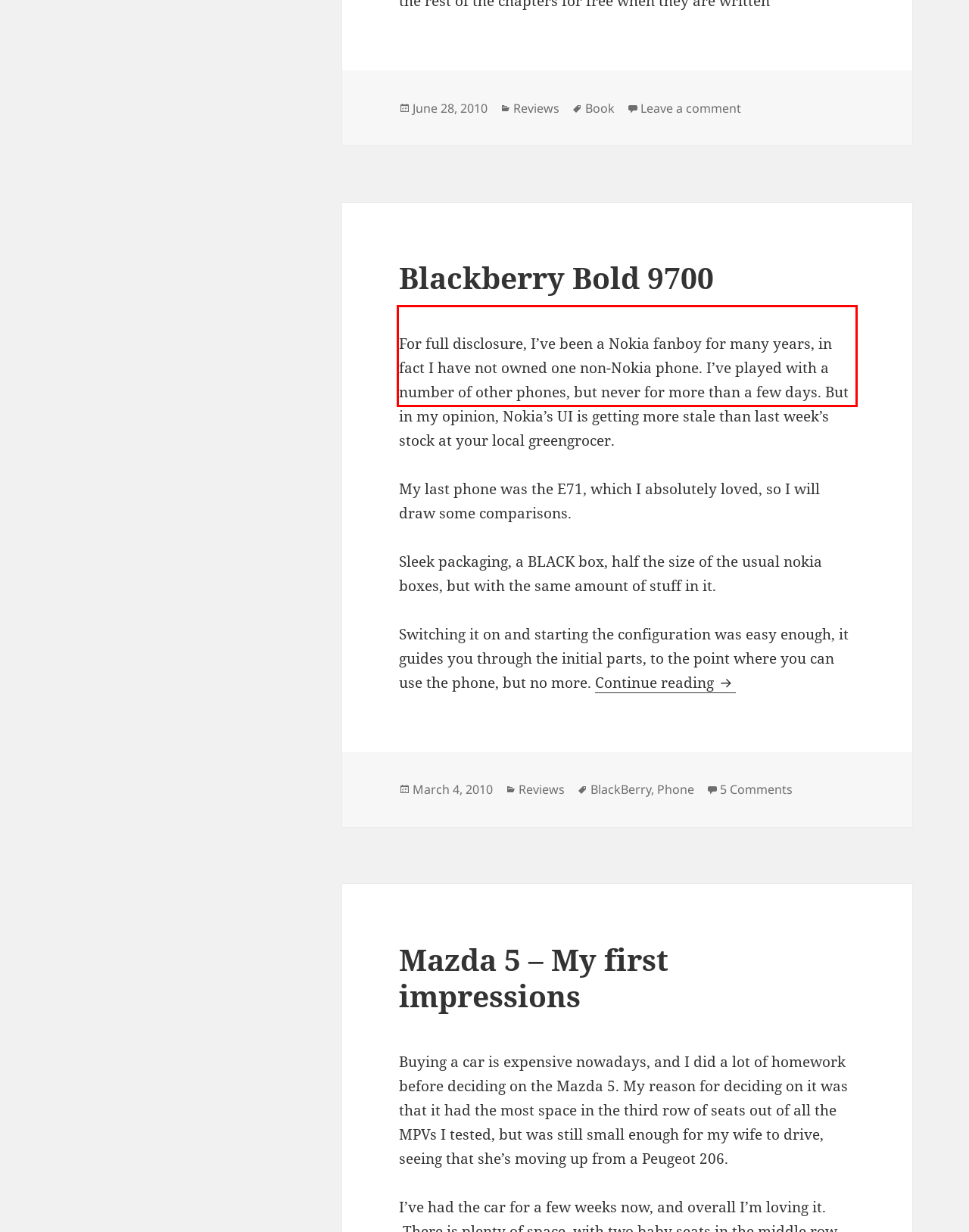Given a screenshot of a webpage with a red bounding box, please identify and retrieve the text inside the red rectangle.

For full disclosure, I’ve been a Nokia fanboy for many years, in fact I have not owned one non-Nokia phone. I’ve played with a number of other phones, but never for more than a few days. But in my opinion, Nokia’s UI is getting more stale than last week’s stock at your local greengrocer.